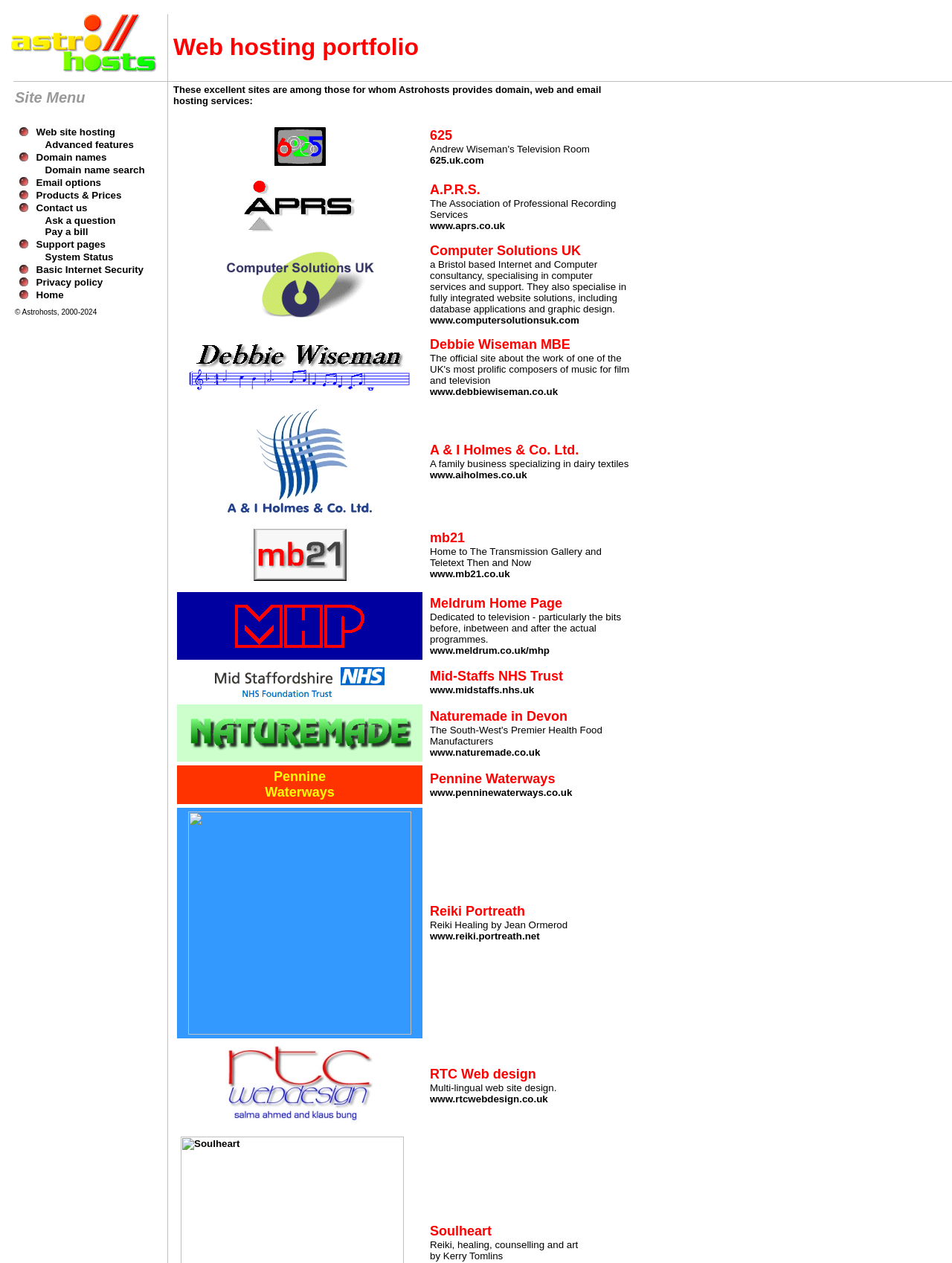How many images are there in the Site Menu section?
Please use the visual content to give a single word or phrase answer.

11